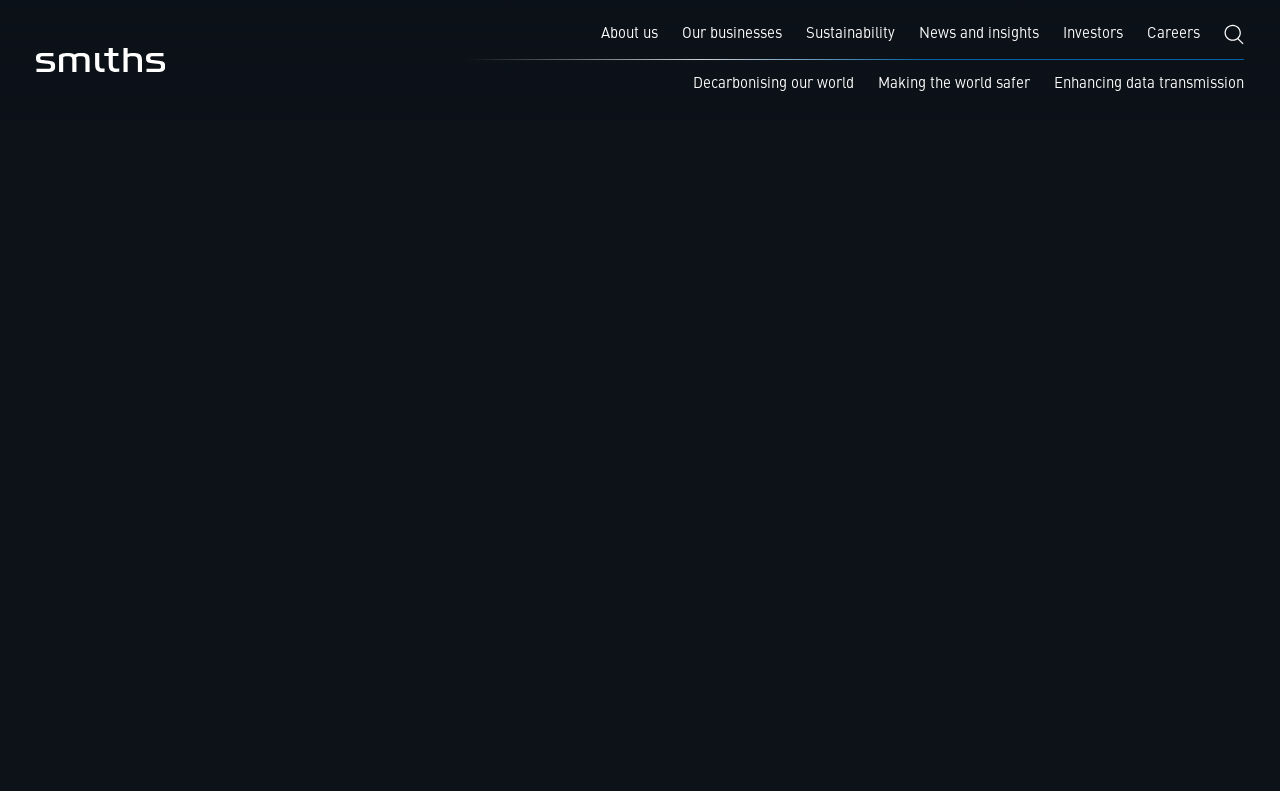How many links are there in the top navigation menu?
Based on the screenshot, answer the question with a single word or phrase.

6